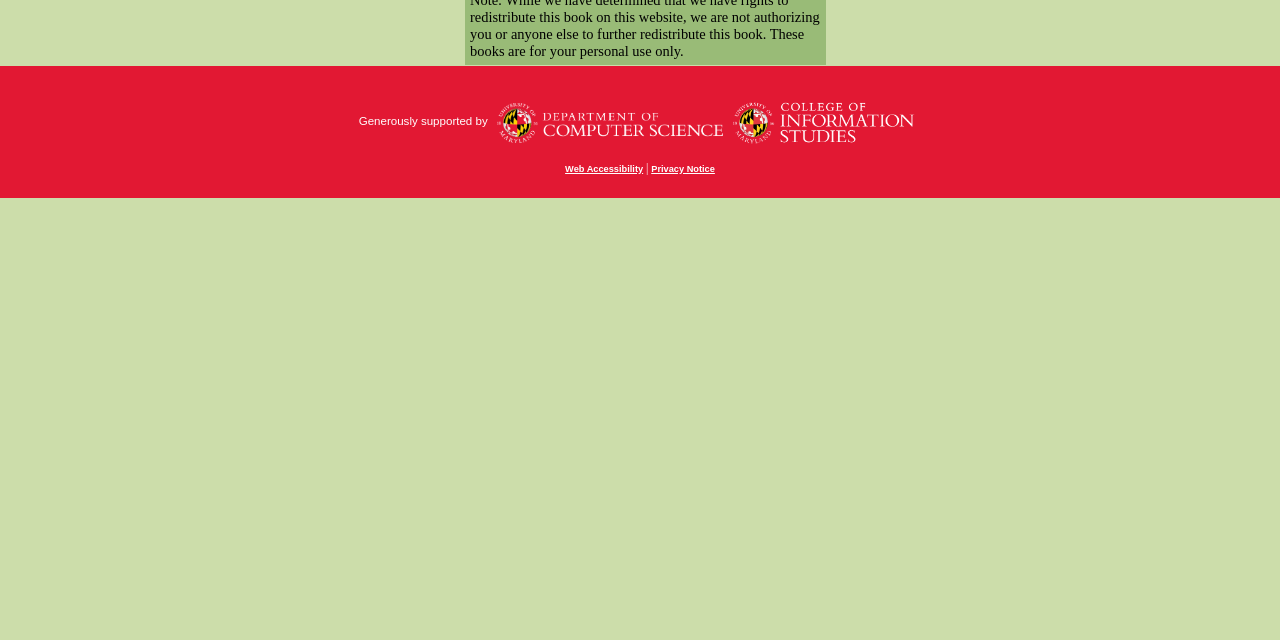Given the description of a UI element: "parent_node: Generously supported by", identify the bounding box coordinates of the matching element in the webpage screenshot.

[0.567, 0.183, 0.72, 0.199]